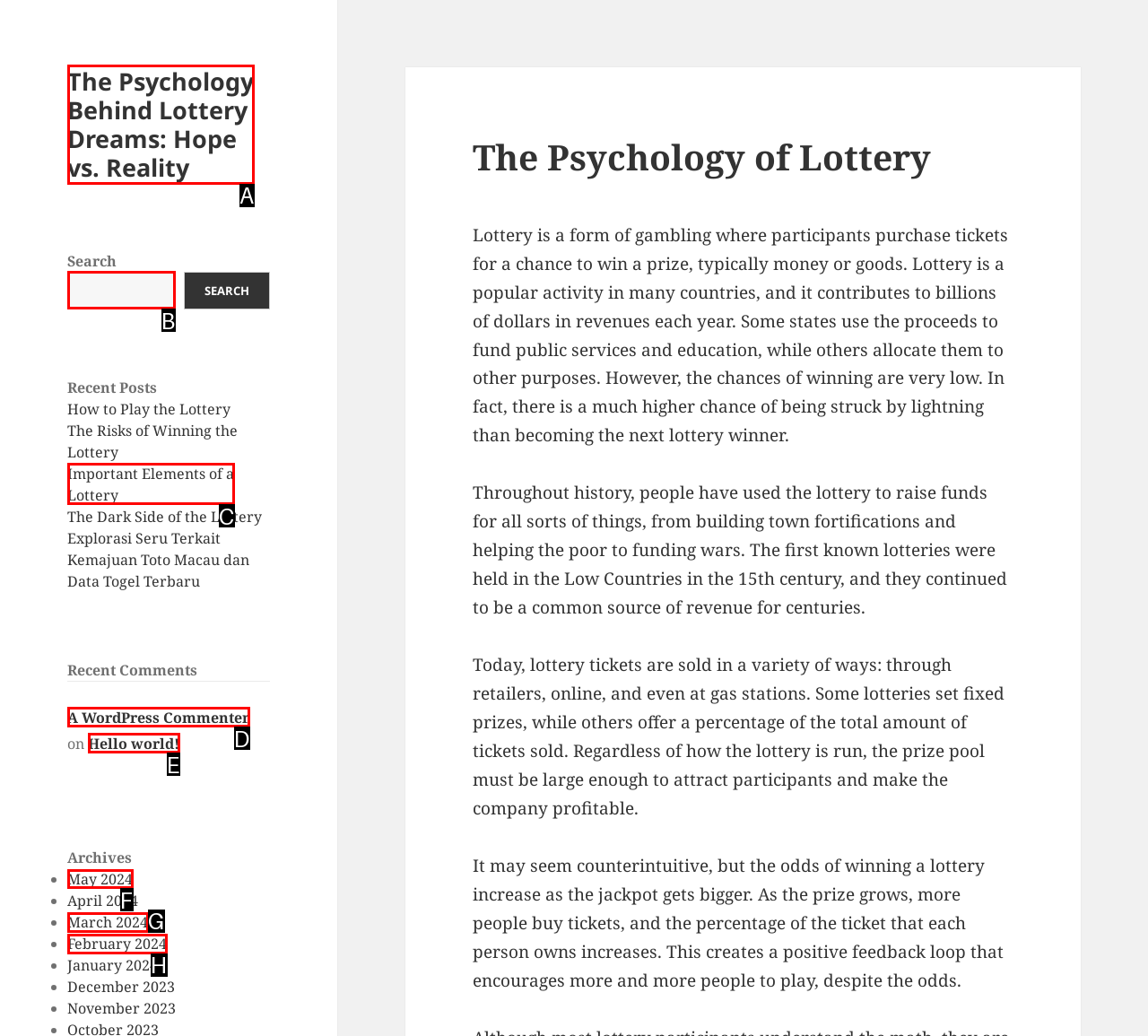Choose the letter of the option that needs to be clicked to perform the task: View the archives for May 2024. Answer with the letter.

F